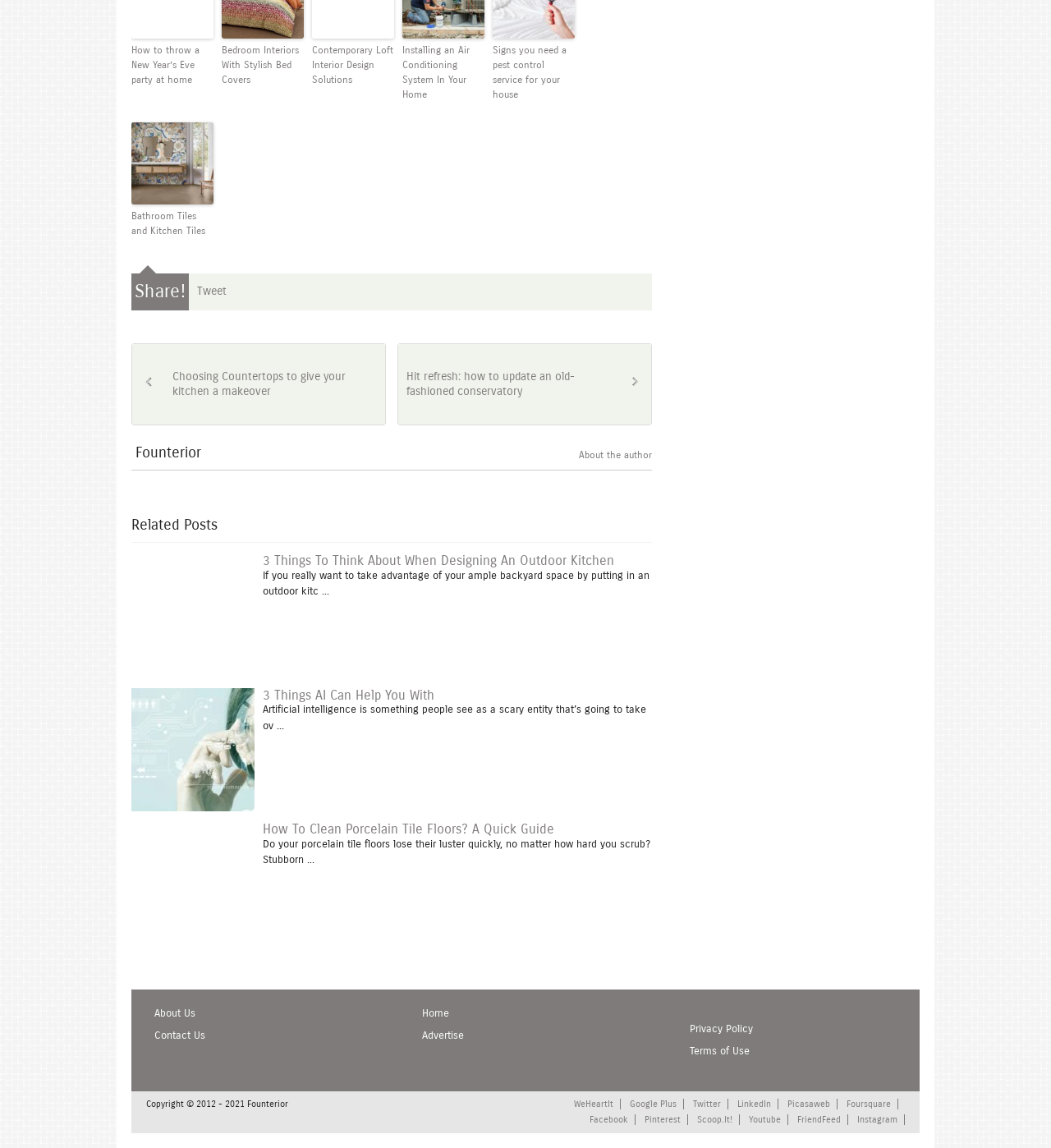What is the topic of the article with the heading '3 Things To Think About When Designing An Outdoor Kitchen'?
Analyze the image and provide a thorough answer to the question.

The article with the heading '3 Things To Think About When Designing An Outdoor Kitchen' is about designing an outdoor kitchen, as indicated by the heading and the accompanying text.